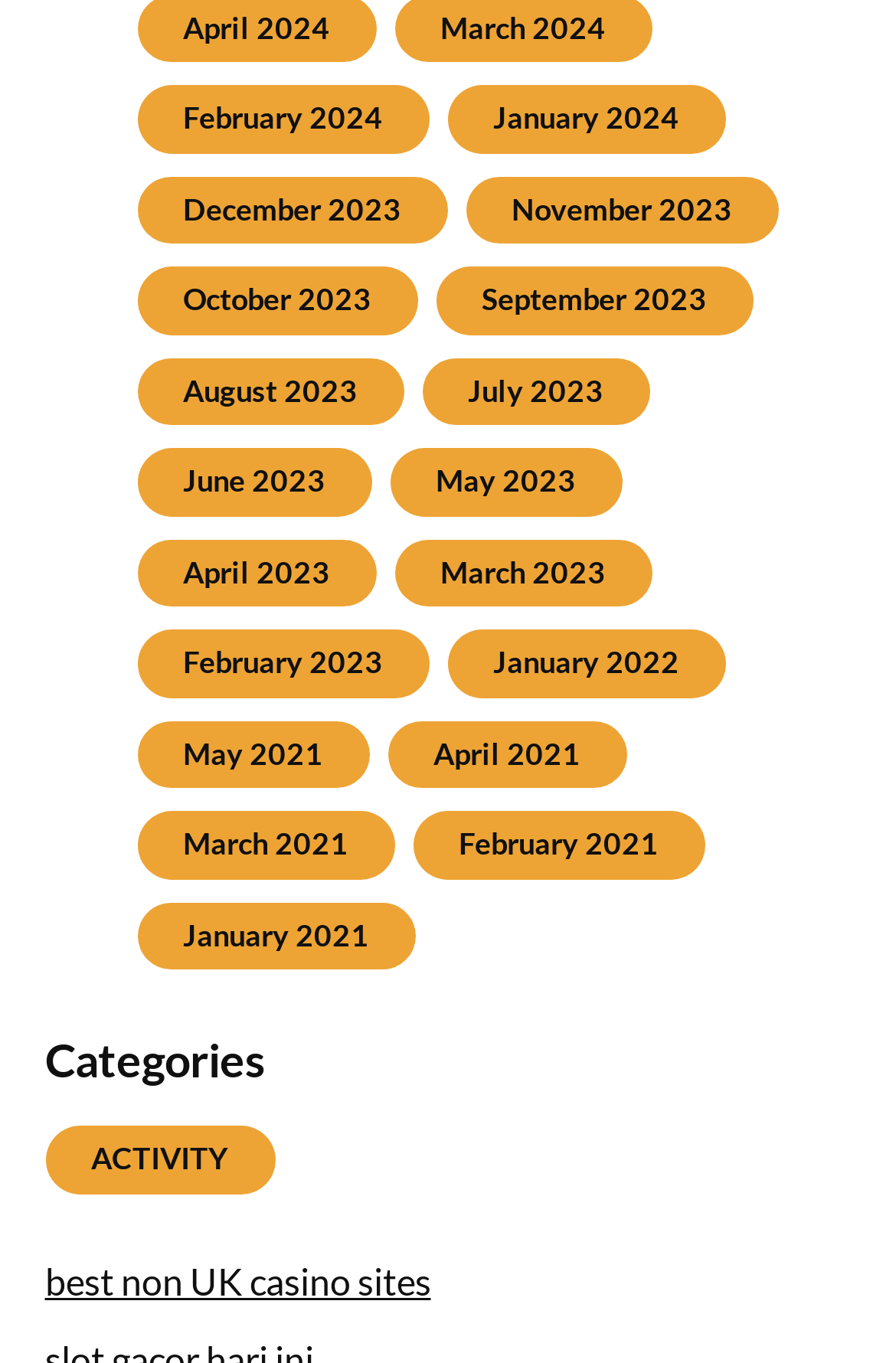Identify the bounding box coordinates for the region of the element that should be clicked to carry out the instruction: "Browse Categories". The bounding box coordinates should be four float numbers between 0 and 1, i.e., [left, top, right, bottom].

[0.05, 0.755, 0.95, 0.799]